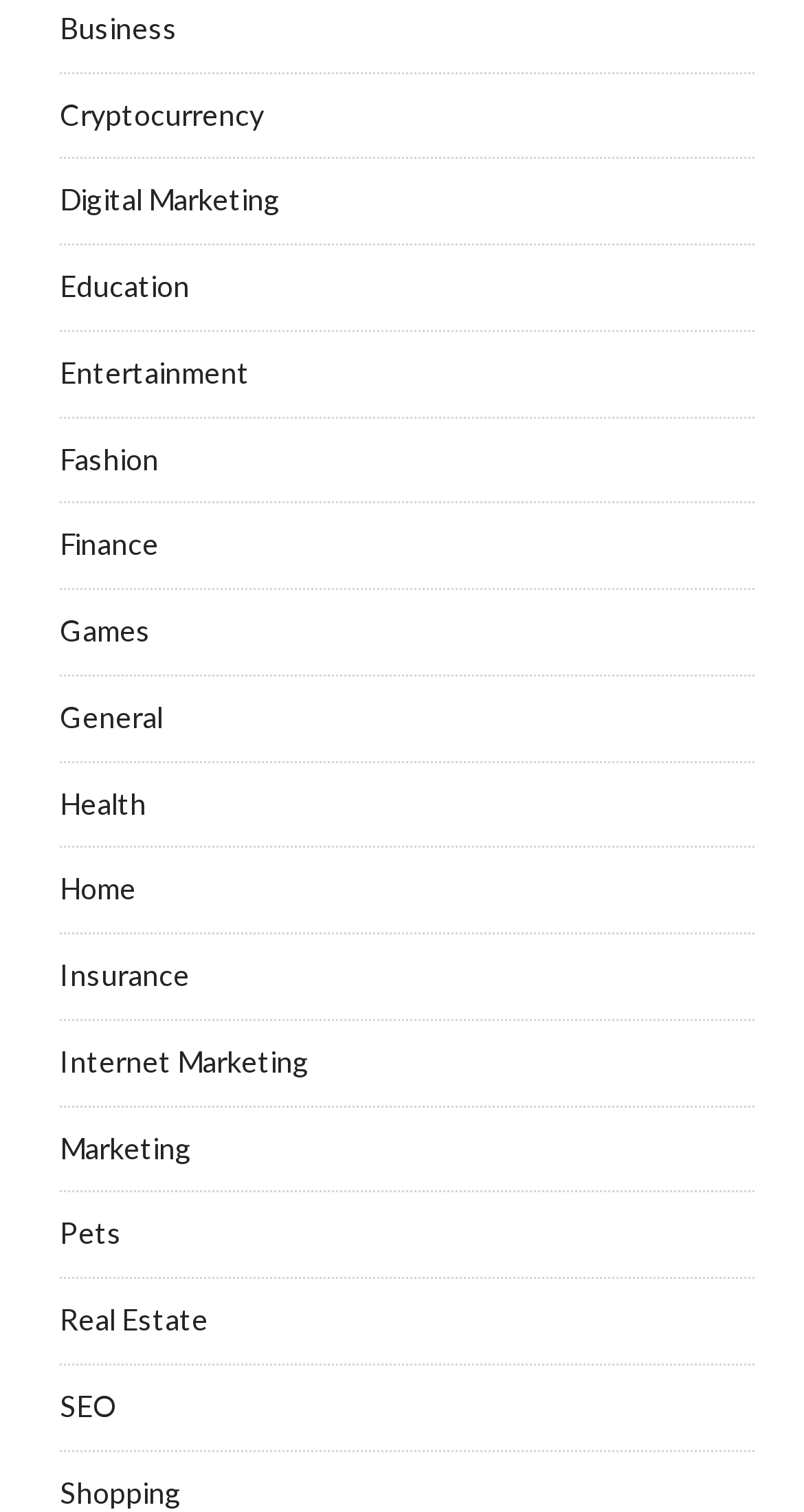Determine the bounding box coordinates of the clickable region to follow the instruction: "Click on Business".

[0.074, 0.007, 0.221, 0.03]